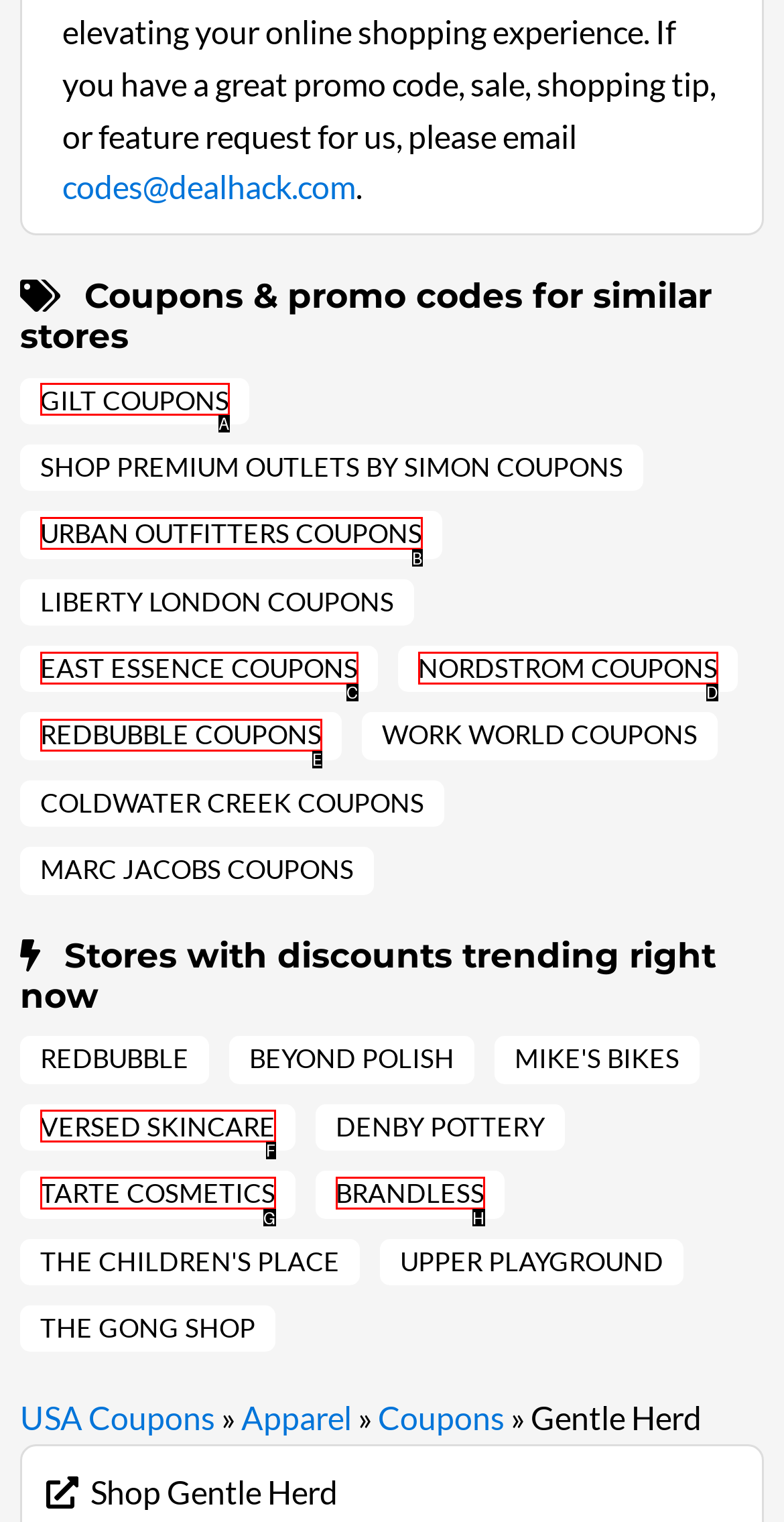Examine the description: Versed Skincare and indicate the best matching option by providing its letter directly from the choices.

F